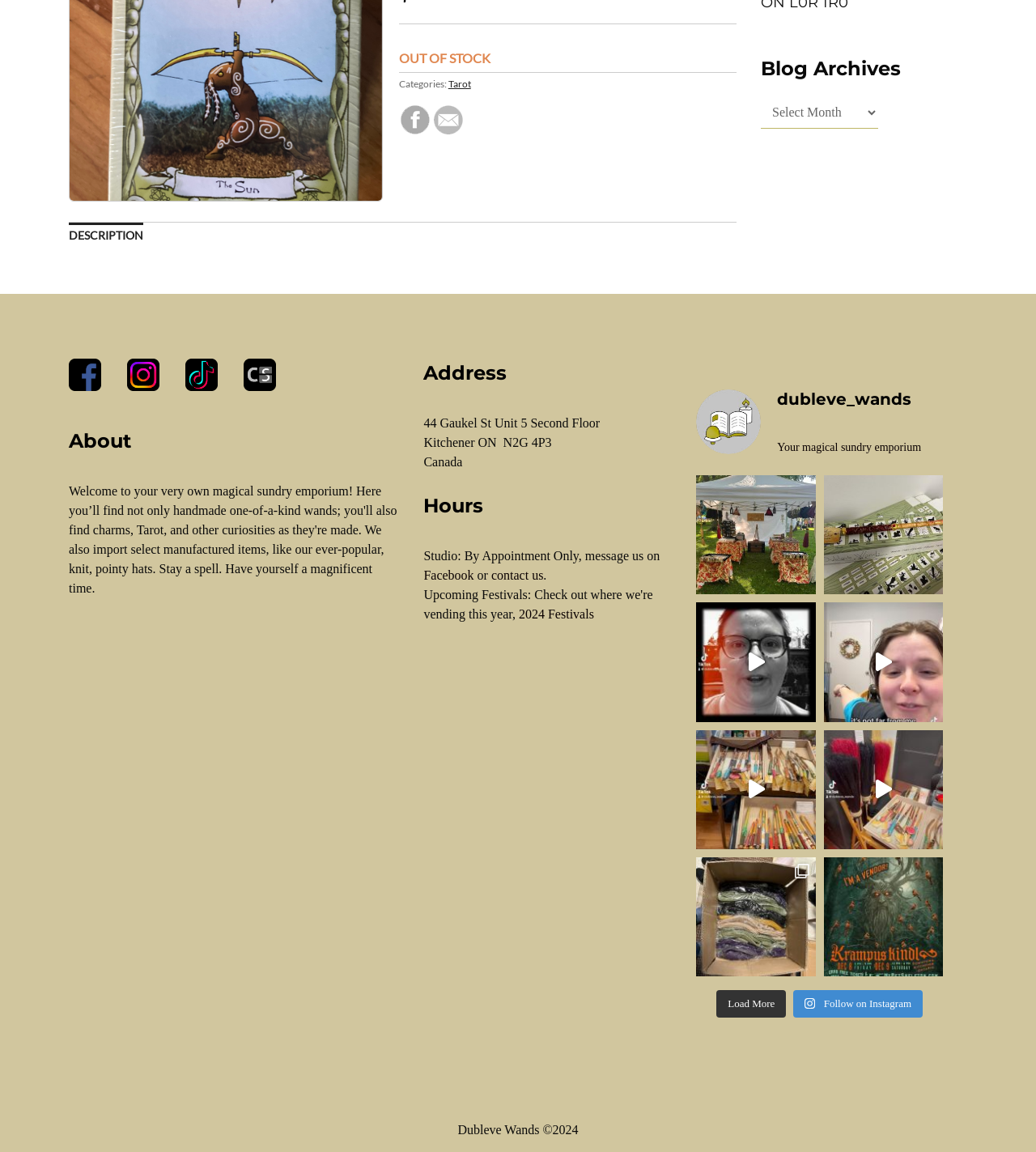Identify the bounding box of the UI element that matches this description: "Follow on Instagram".

[0.766, 0.86, 0.891, 0.883]